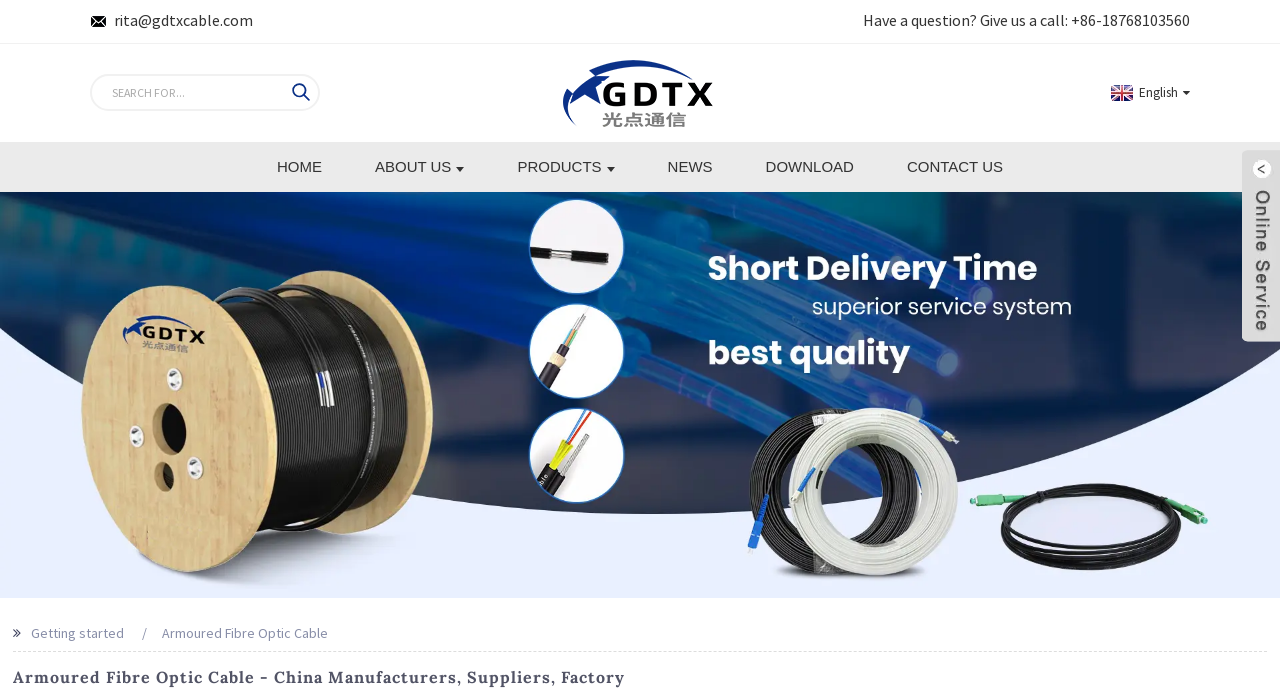Determine the bounding box coordinates of the clickable region to carry out the instruction: "View products".

[0.385, 0.203, 0.5, 0.275]